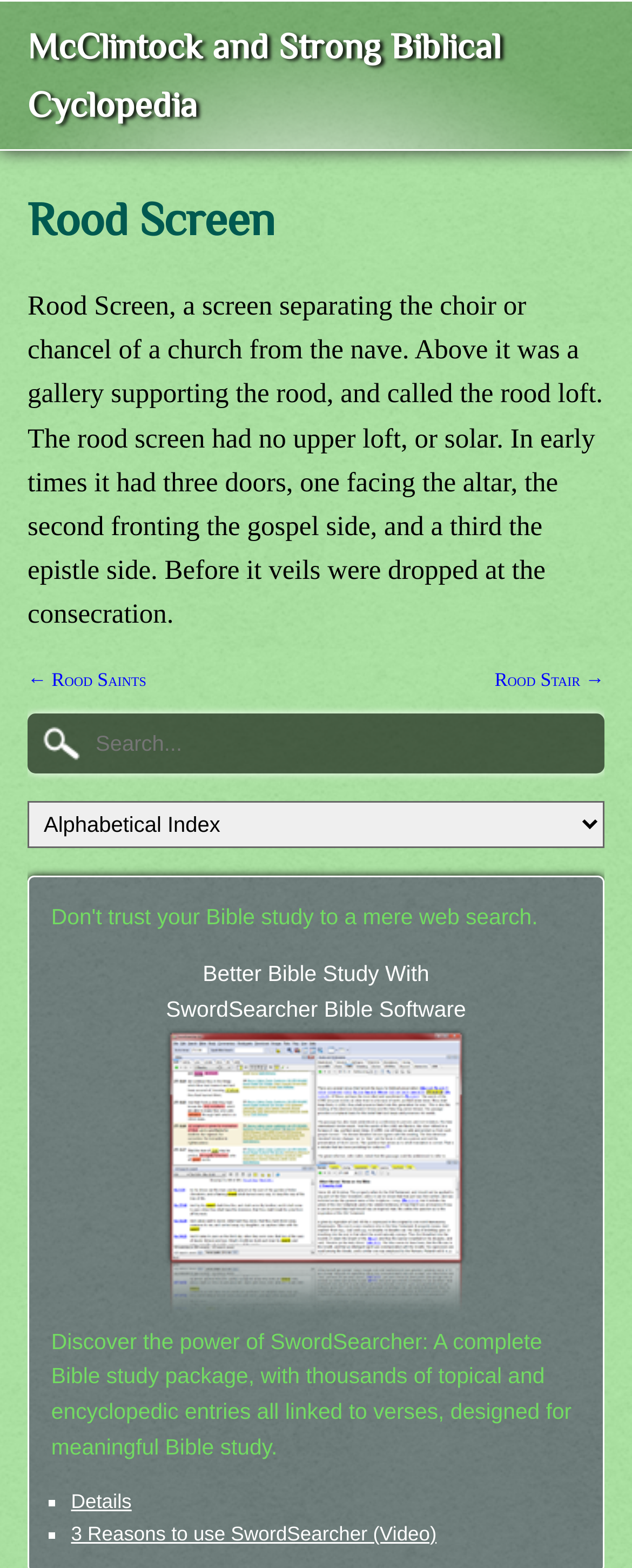Pinpoint the bounding box coordinates for the area that should be clicked to perform the following instruction: "View Rood Saints".

[0.044, 0.426, 0.231, 0.44]